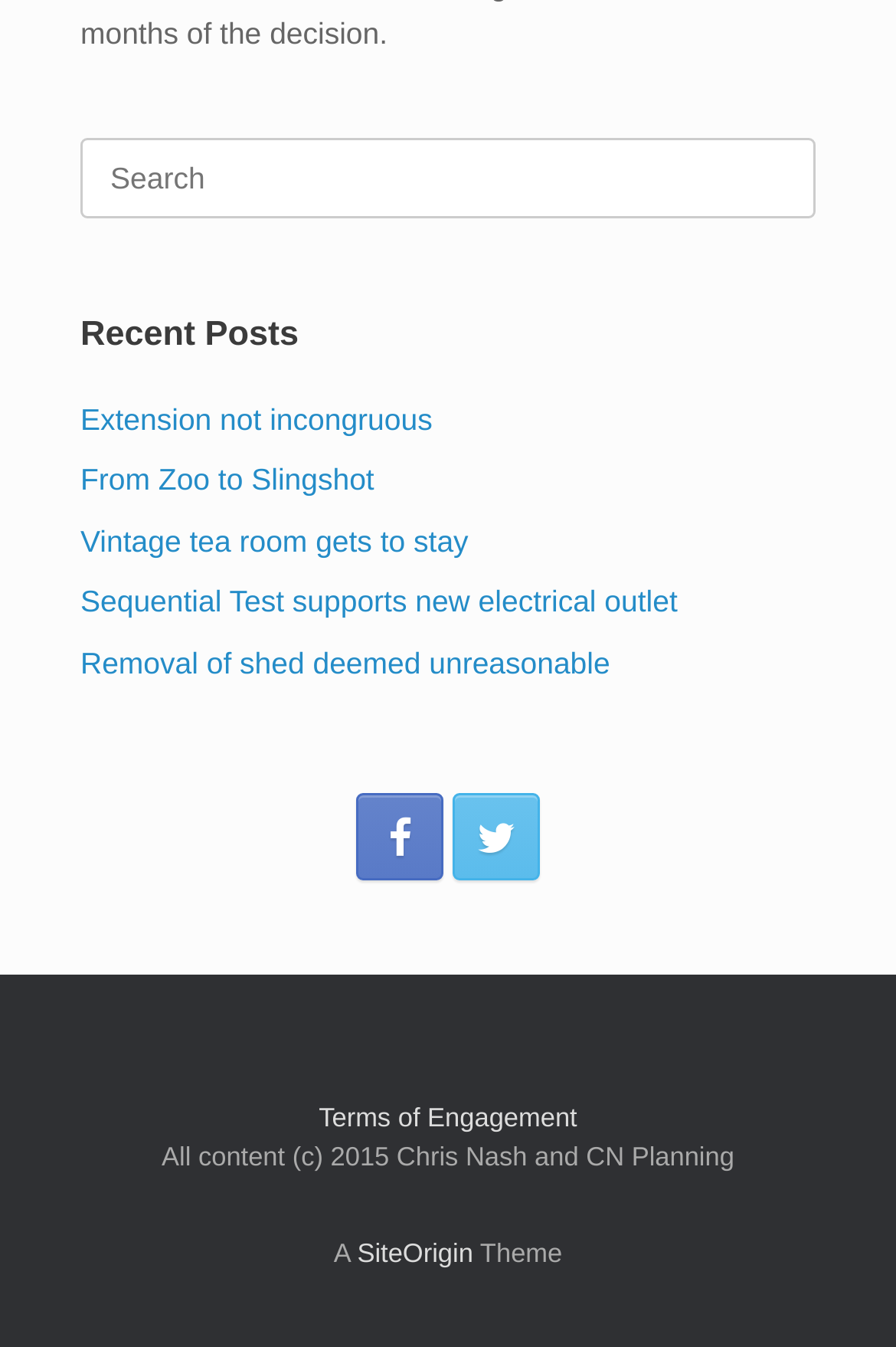Select the bounding box coordinates of the element I need to click to carry out the following instruction: "View the terms of engagement".

[0.356, 0.821, 0.644, 0.841]